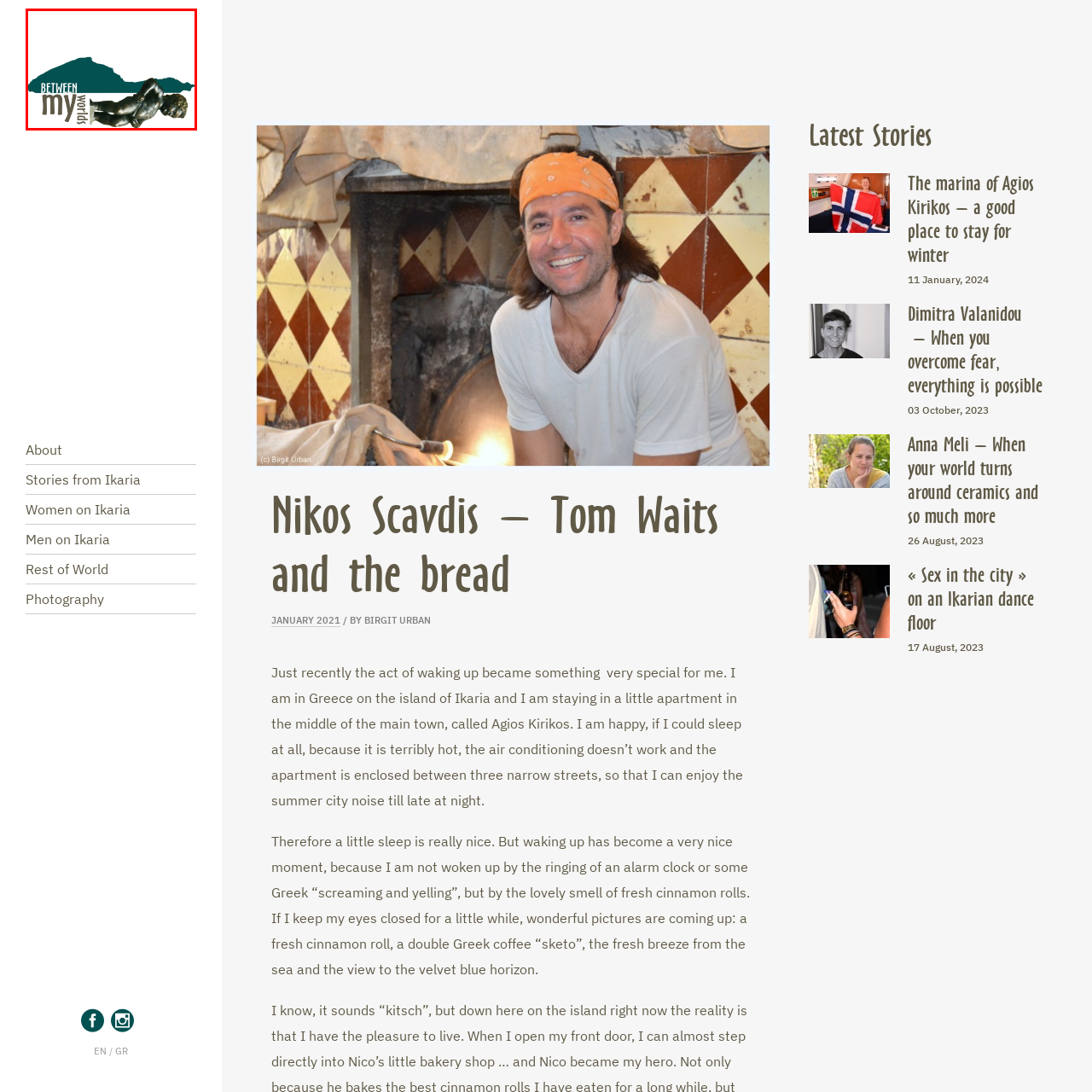Craft a detailed explanation of the image surrounded by the red outline.

The image features a unique artistic representation that combines a stylized text layout with a visual element. Prominently displayed is the phrase "BETWEEN my world," where "my" is emphasized with a bold typography that plays into the overall design. This text is placed alongside an image of a bronze sculpture depicting a reclining figure, lending a tactile quality to the graphic. 

In the backdrop, there is a silhouette of a landform, which suggests a connection to nature or a specific geographical location, potentially evoking themes of exploration and personal space. The color palette is earthy and subdued, enhancing the contemplative mood of the piece. This visual composition could symbolize the intersection of personal identity with the broader world, encouraging viewers to reflect on their own experiences and environments.